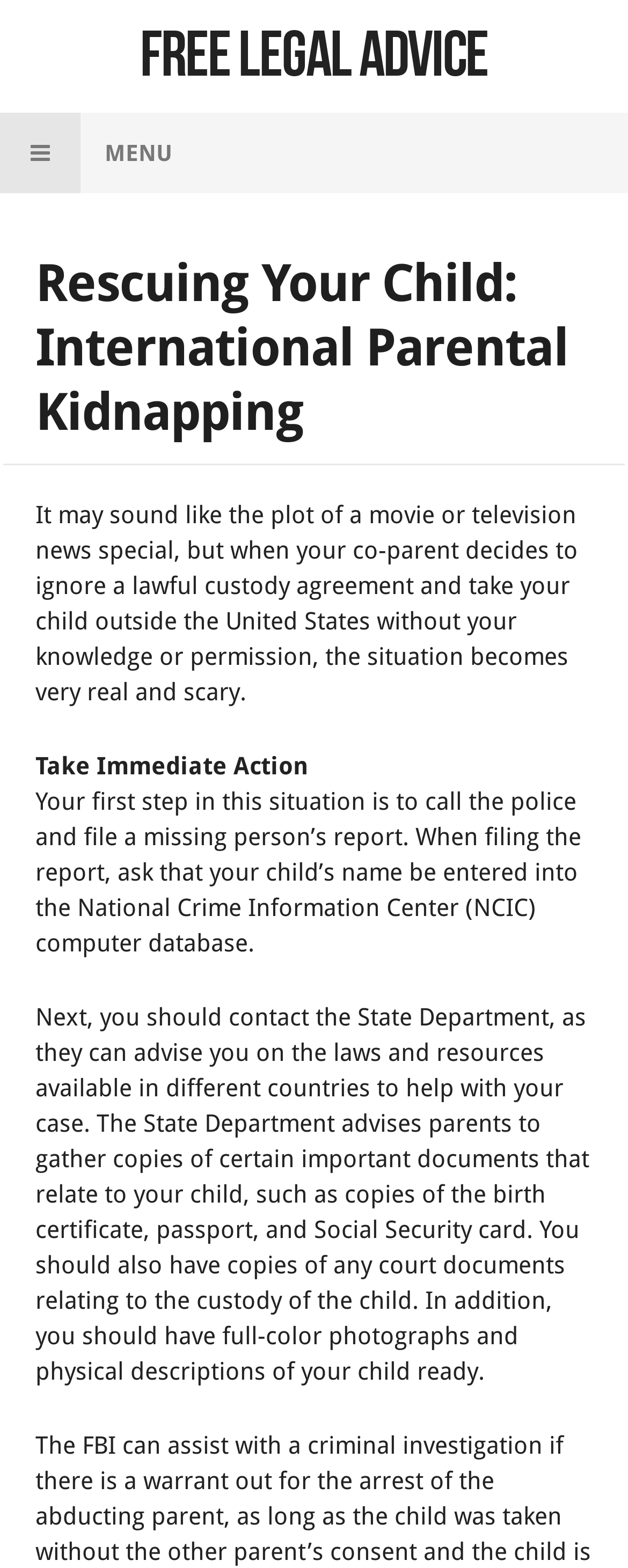Predict the bounding box coordinates for the UI element described as: "Free Legal Advice". The coordinates should be four float numbers between 0 and 1, presented as [left, top, right, bottom].

[0.223, 0.015, 0.777, 0.056]